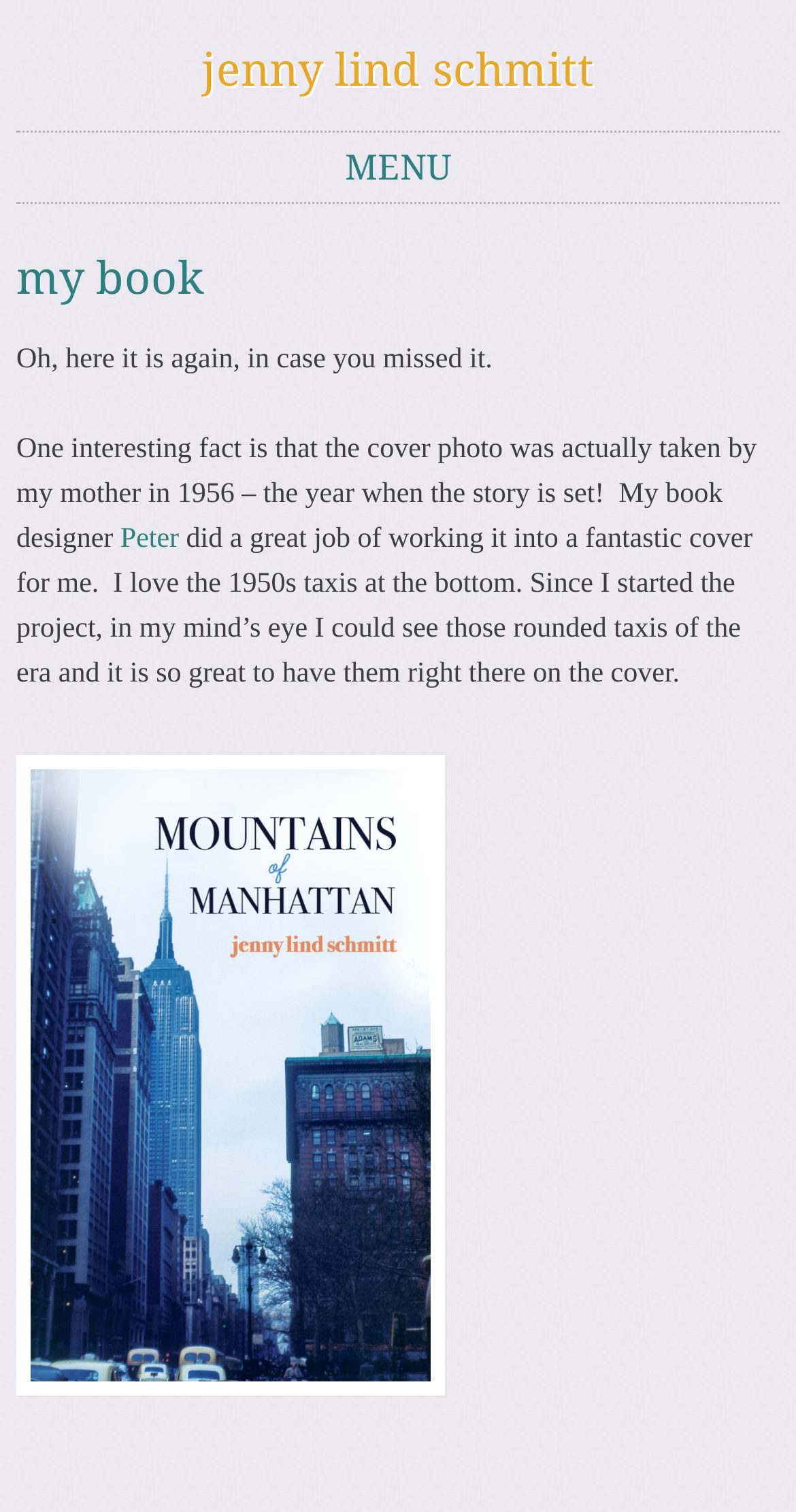Create a detailed summary of all the visual and textual information on the webpage.

The webpage is about the author Jenny Lind Schmitt's book. At the top, there is a heading with the author's name, "Jenny Lind Schmitt", which is also a link. Below it, there is a "MENU" heading. To the right of the "MENU" heading, there is a link to "Skip to content". 

Below the "MENU" heading, there is a header section that contains the title "my book". Underneath the title, there is a paragraph of text that starts with "Oh, here it is again, in case you missed it." This paragraph is followed by another paragraph that talks about the cover photo of the book, which was taken by the author's mother in 1956. The second paragraph also mentions the book designer, Peter, who is linked to his name. 

The text continues to describe the cover design, mentioning the 1950s taxis at the bottom of the cover. At the bottom right of the page, there is a link to "mountains-of-manhattan-18-july-2016-kindle", which is accompanied by an image of the book cover.